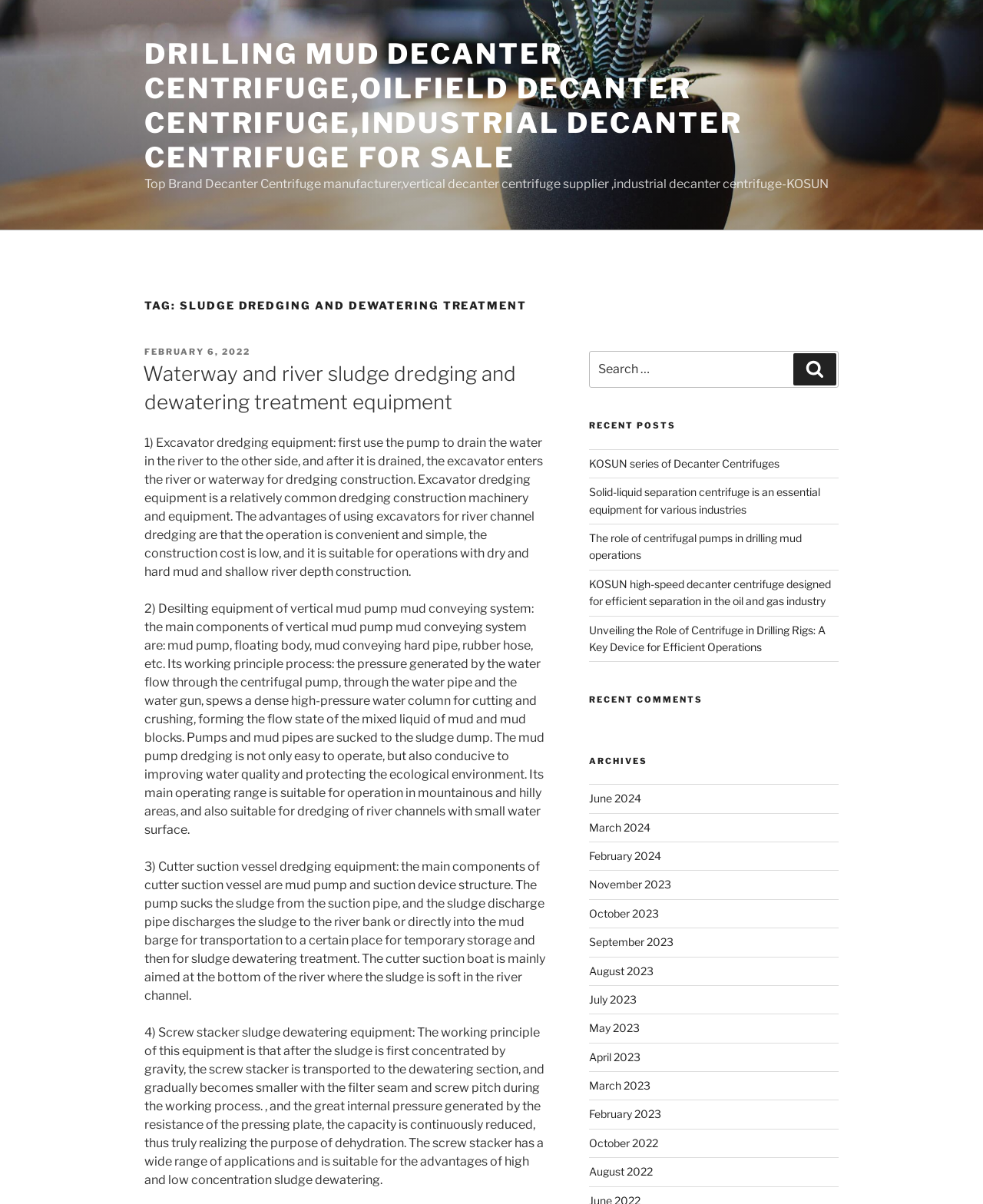Provide a brief response to the question below using one word or phrase:
What is the purpose of the screw stacker sludge dewatering equipment?

Dehydration